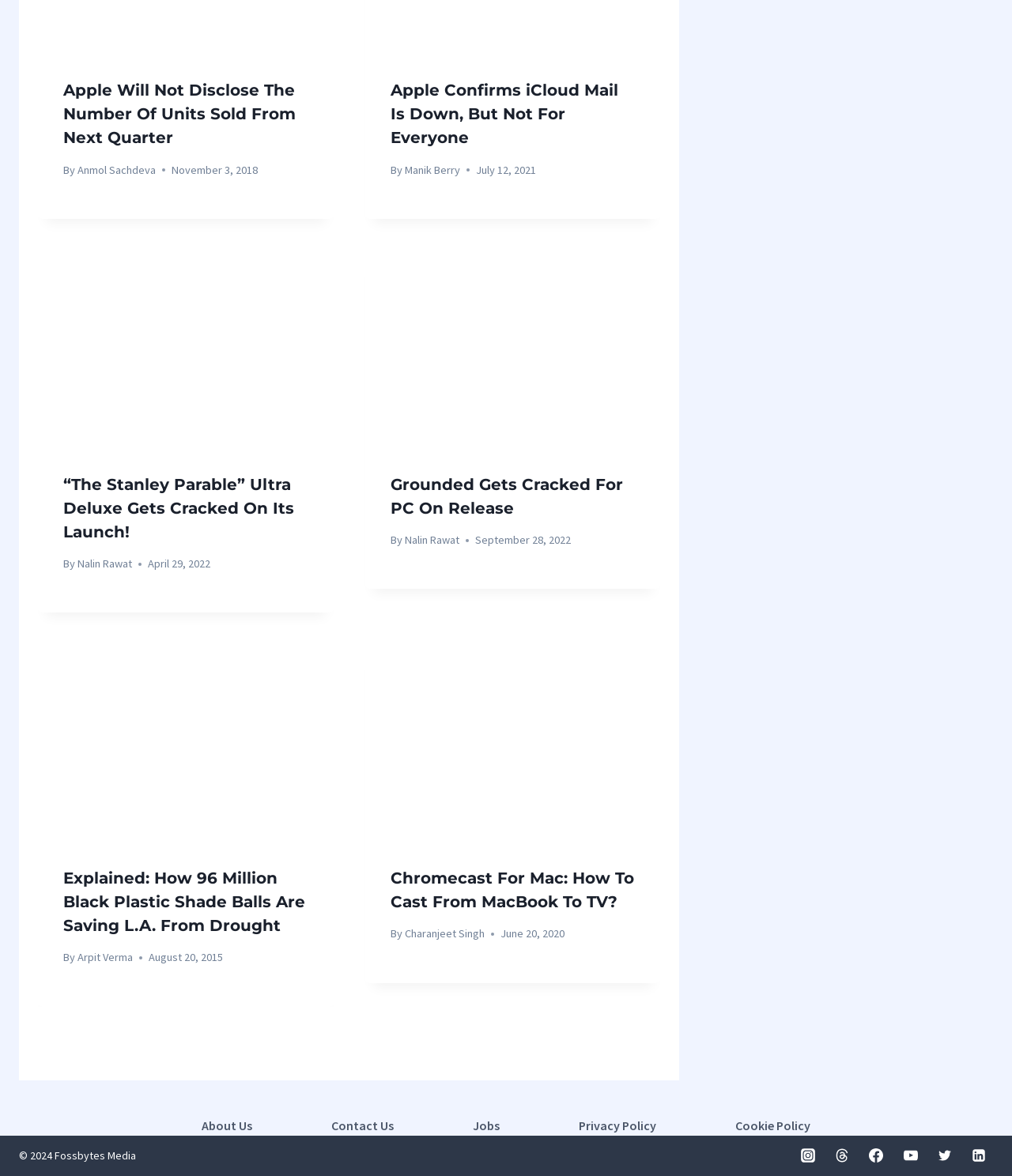Give a concise answer using one word or a phrase to the following question:
What is the purpose of the footer section?

Navigation and copyright information